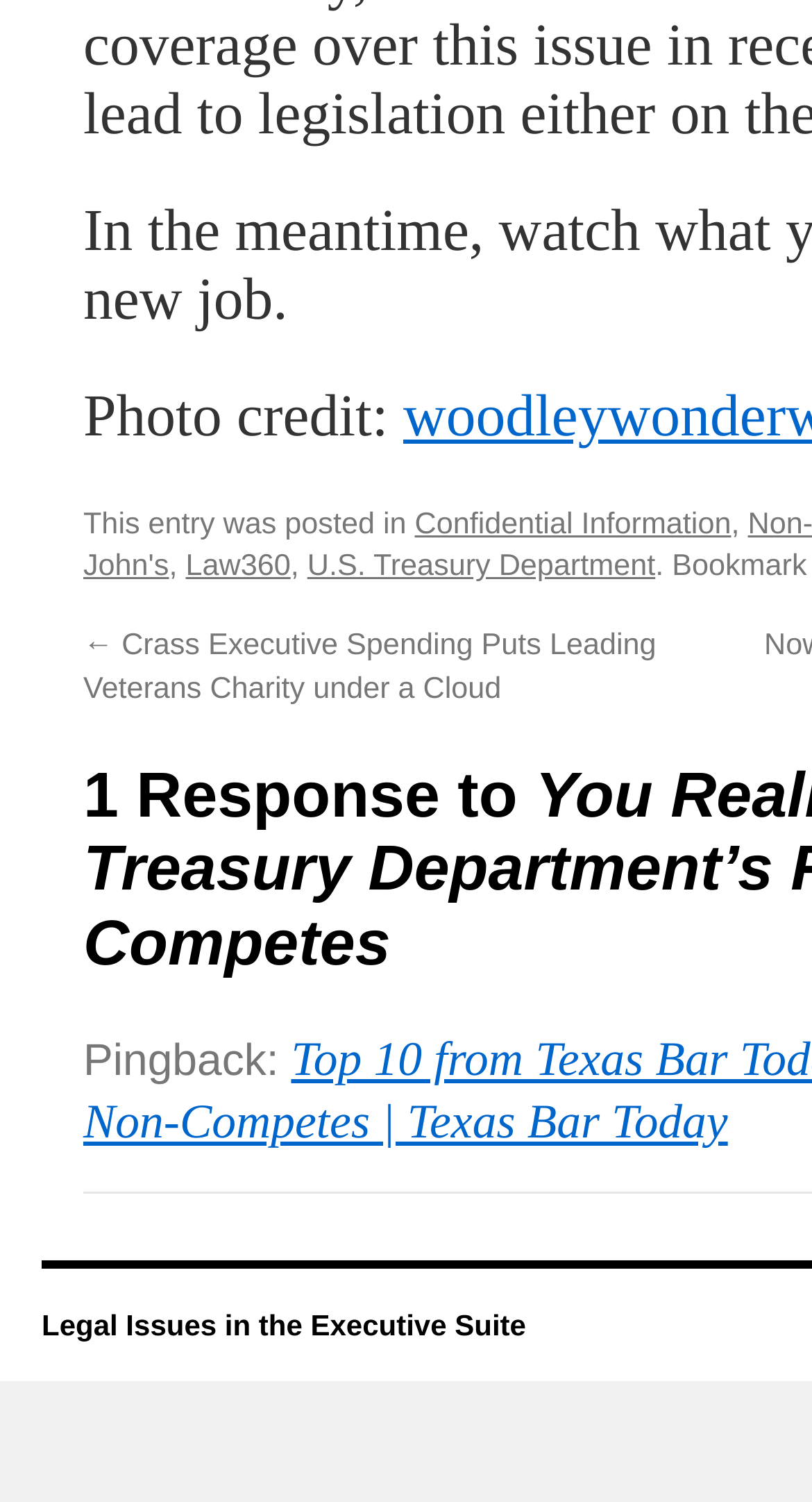Please provide a brief answer to the question using only one word or phrase: 
How many links are present in the webpage?

5